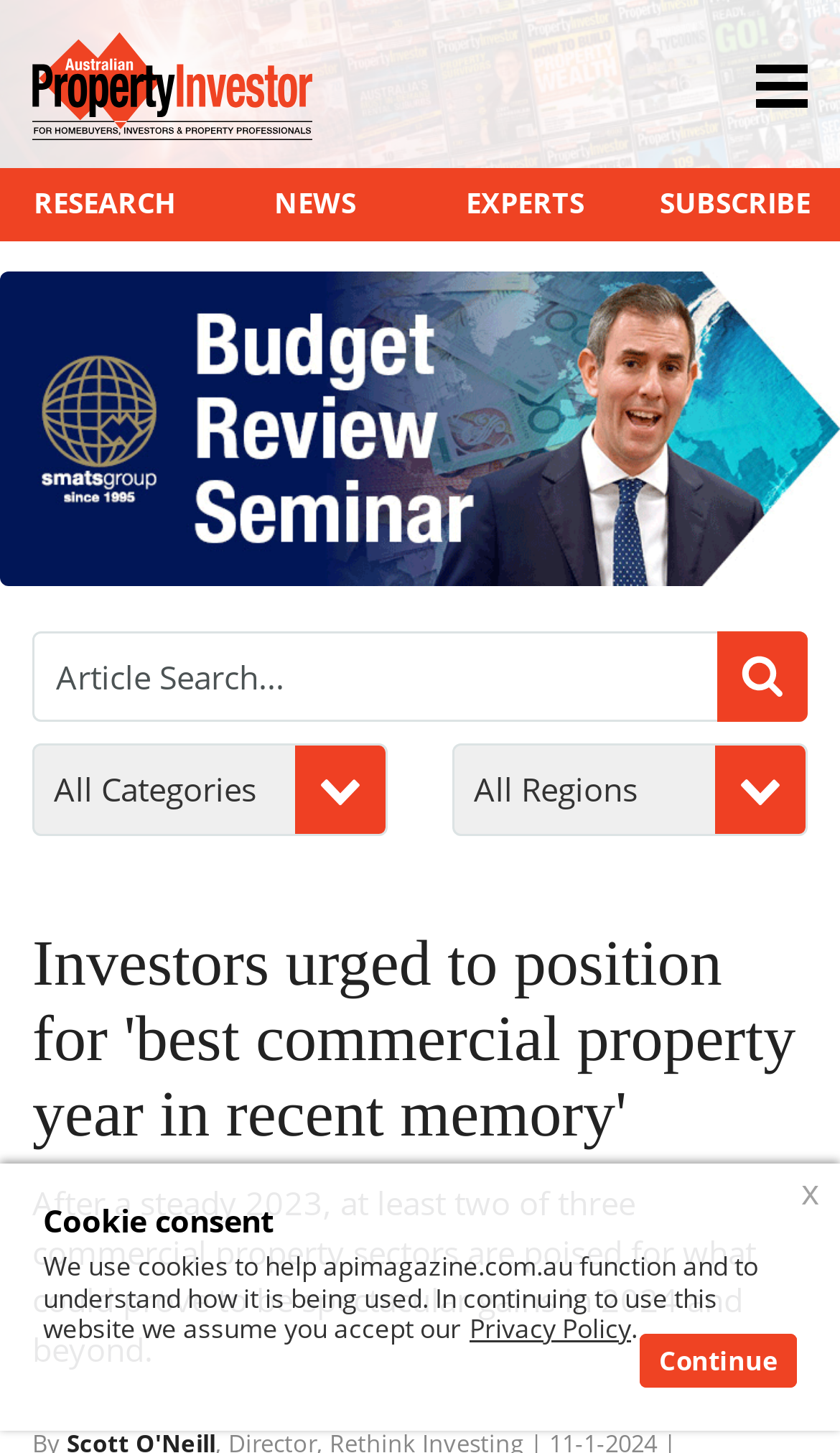Respond to the question below with a single word or phrase:
What is the purpose of the textbox?

Article Search